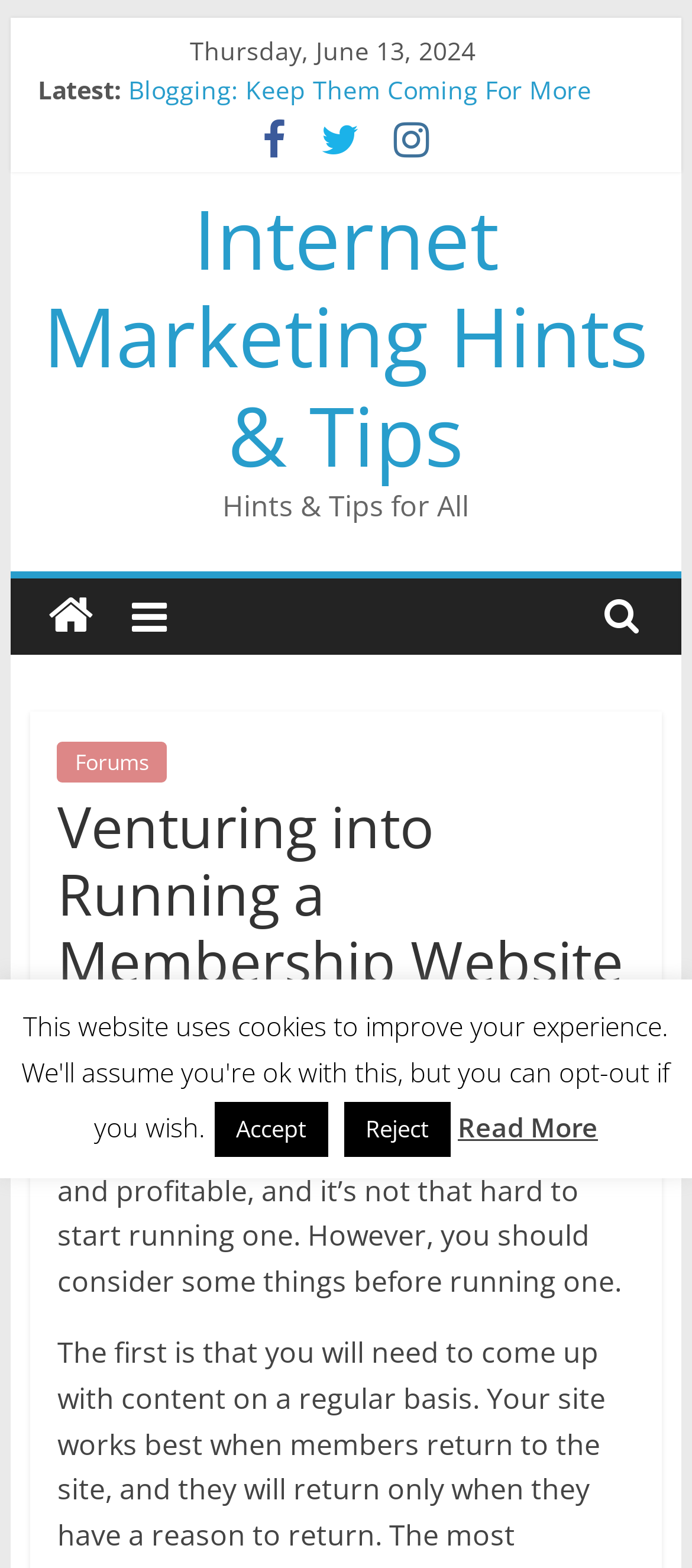Please find and provide the title of the webpage.

Venturing into Running a Membership Website